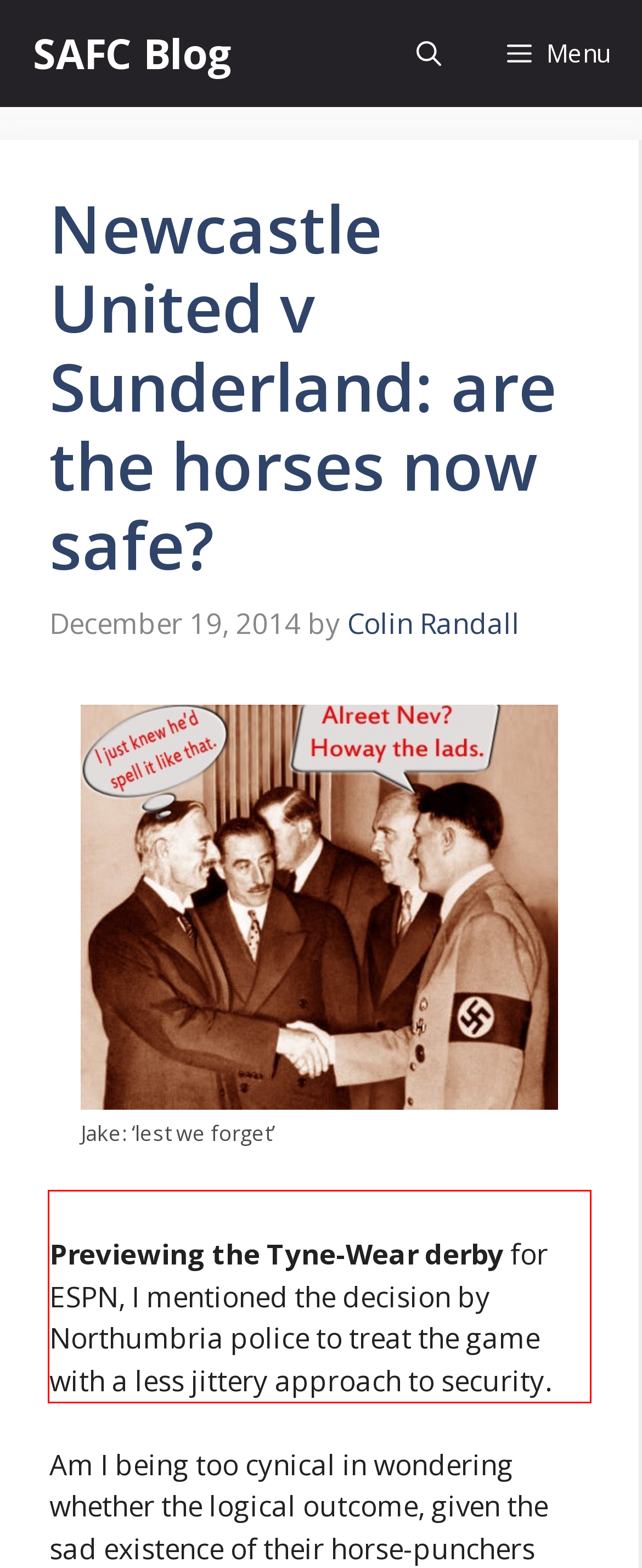You are given a screenshot showing a webpage with a red bounding box. Perform OCR to capture the text within the red bounding box.

Previewing the Tyne-Wear derby for ESPN, I mentioned the decision by Northumbria police to treat the game with a less jittery approach to security.